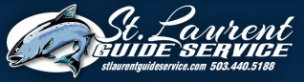What type of fish is illustrated in the logo?
Please elaborate on the answer to the question with detailed information.

The type of fish illustrated in the logo is a steelhead trout because the caption mentions that the logo features a prominent illustration of a steelhead trout alongside the service's name in an elegant, flowing font.